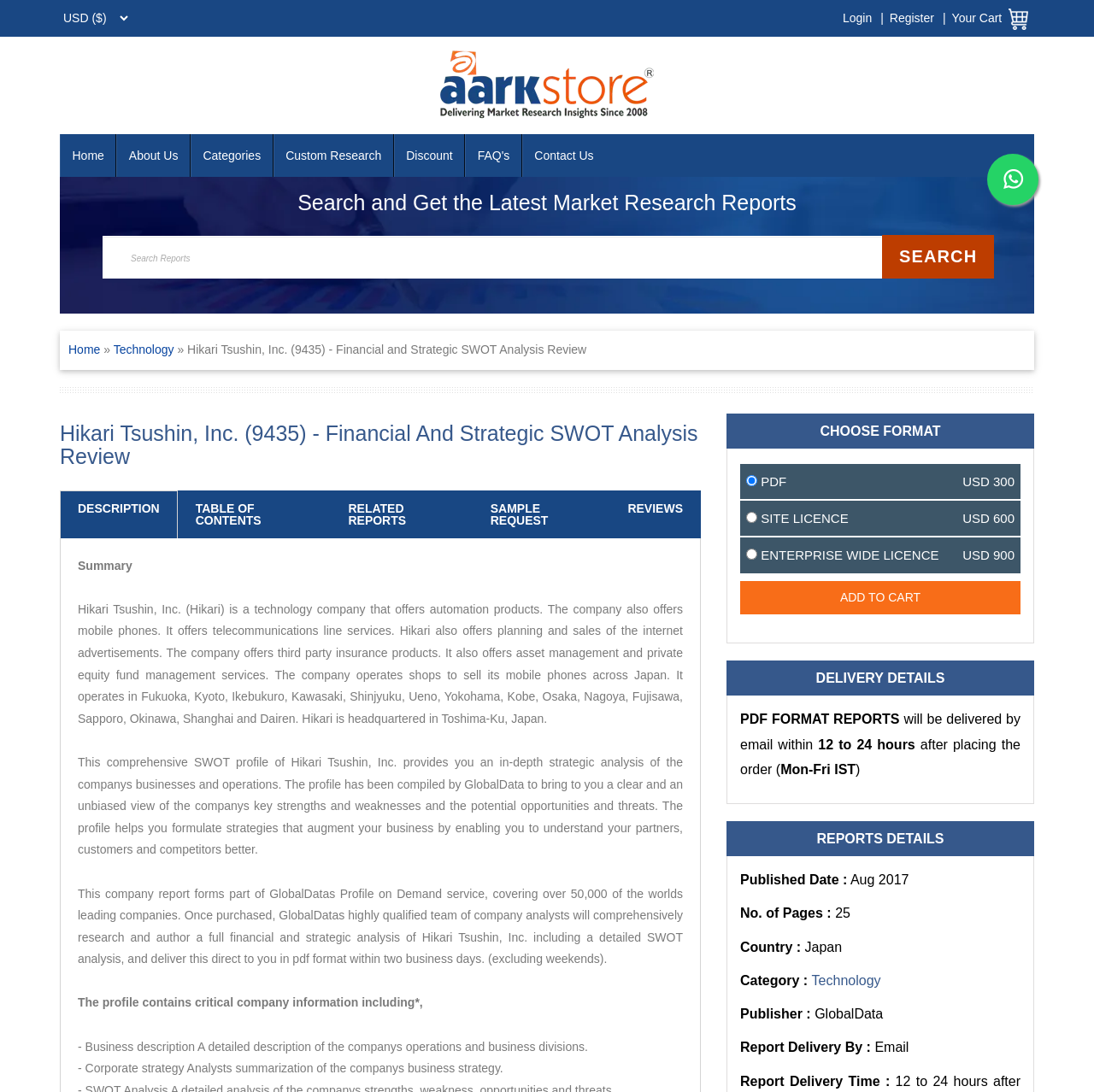Answer the following inquiry with a single word or phrase:
How many pages are in the report?

25